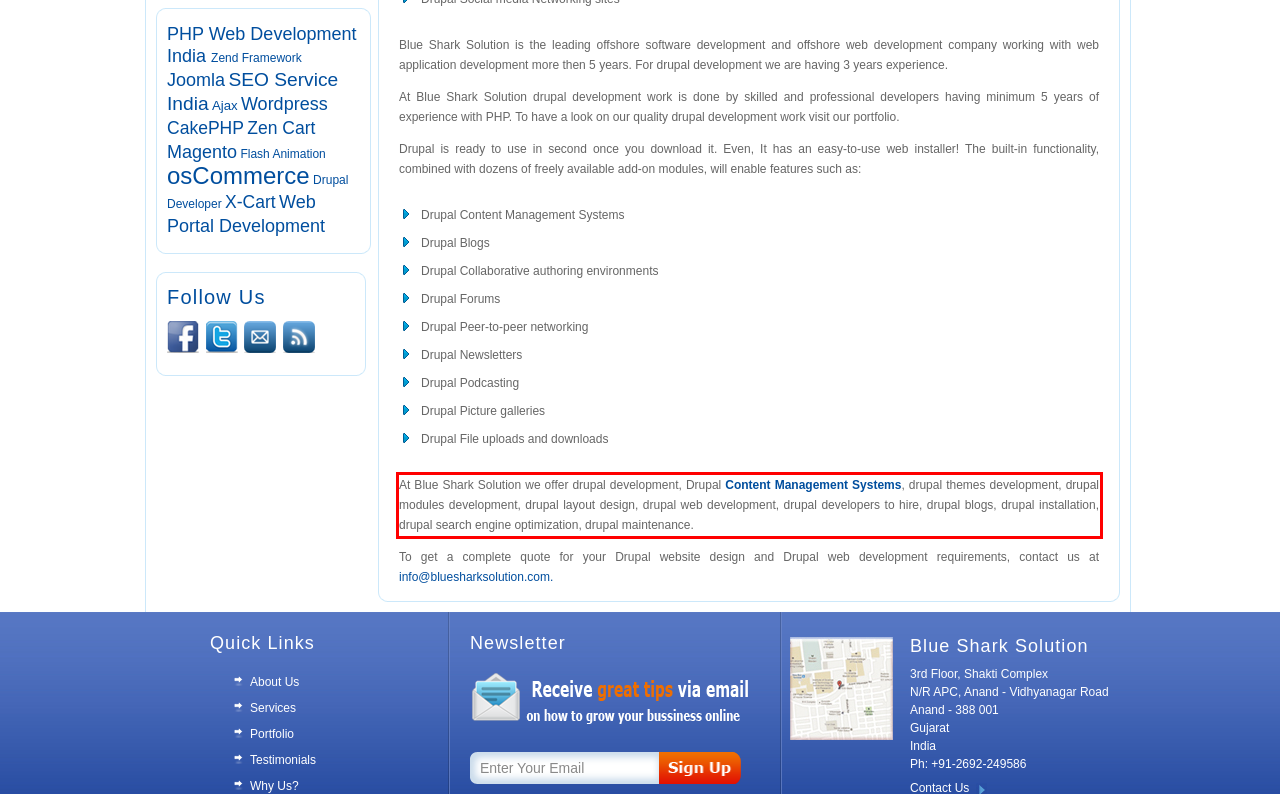Inspect the webpage screenshot that has a red bounding box and use OCR technology to read and display the text inside the red bounding box.

At Blue Shark Solution we offer drupal development, Drupal Content Management Systems, drupal themes development, drupal modules development, drupal layout design, drupal web development, drupal developers to hire, drupal blogs, drupal installation, drupal search engine optimization, drupal maintenance.